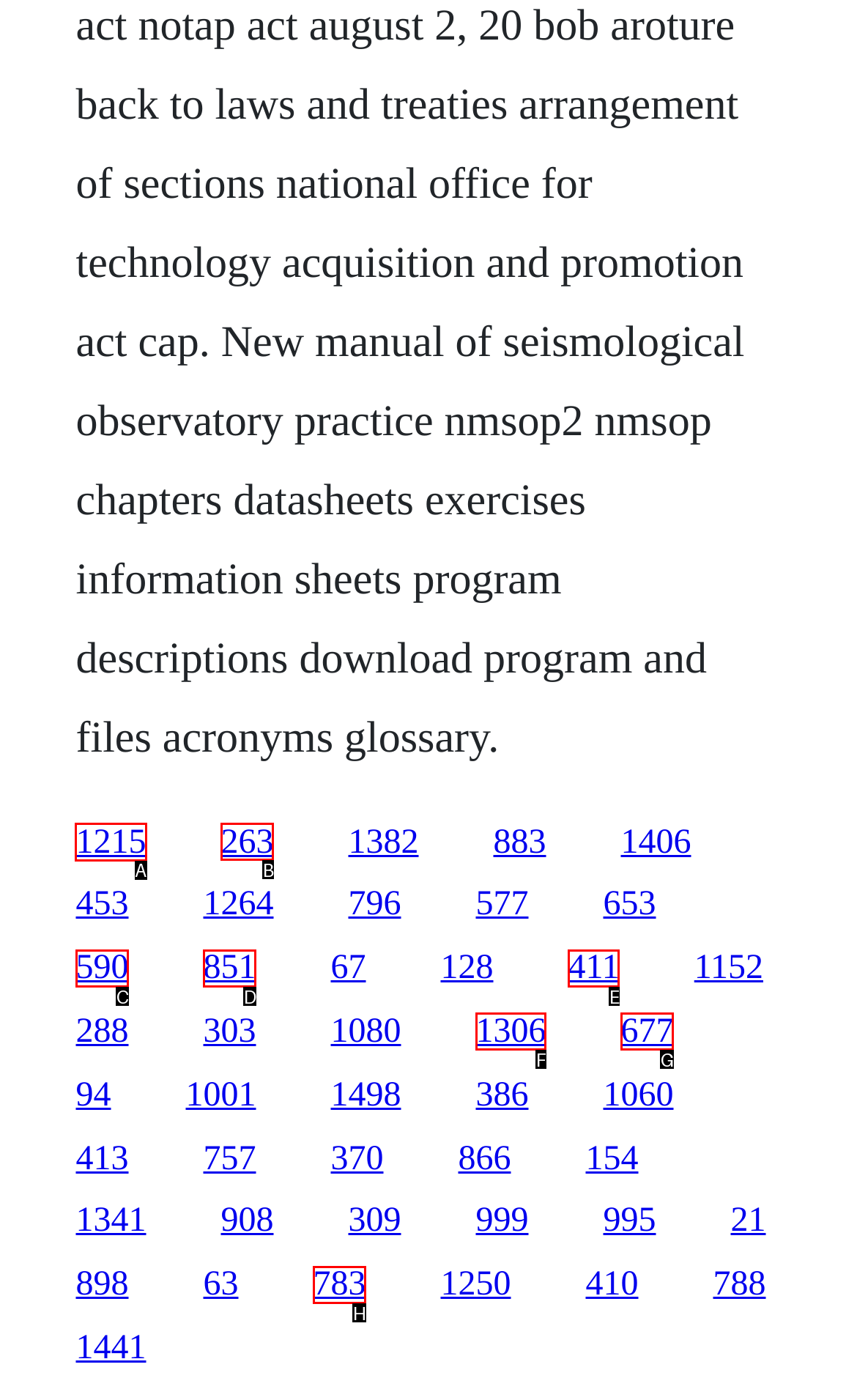Tell me which letter corresponds to the UI element that will allow you to click the first link. Answer with the letter directly.

A